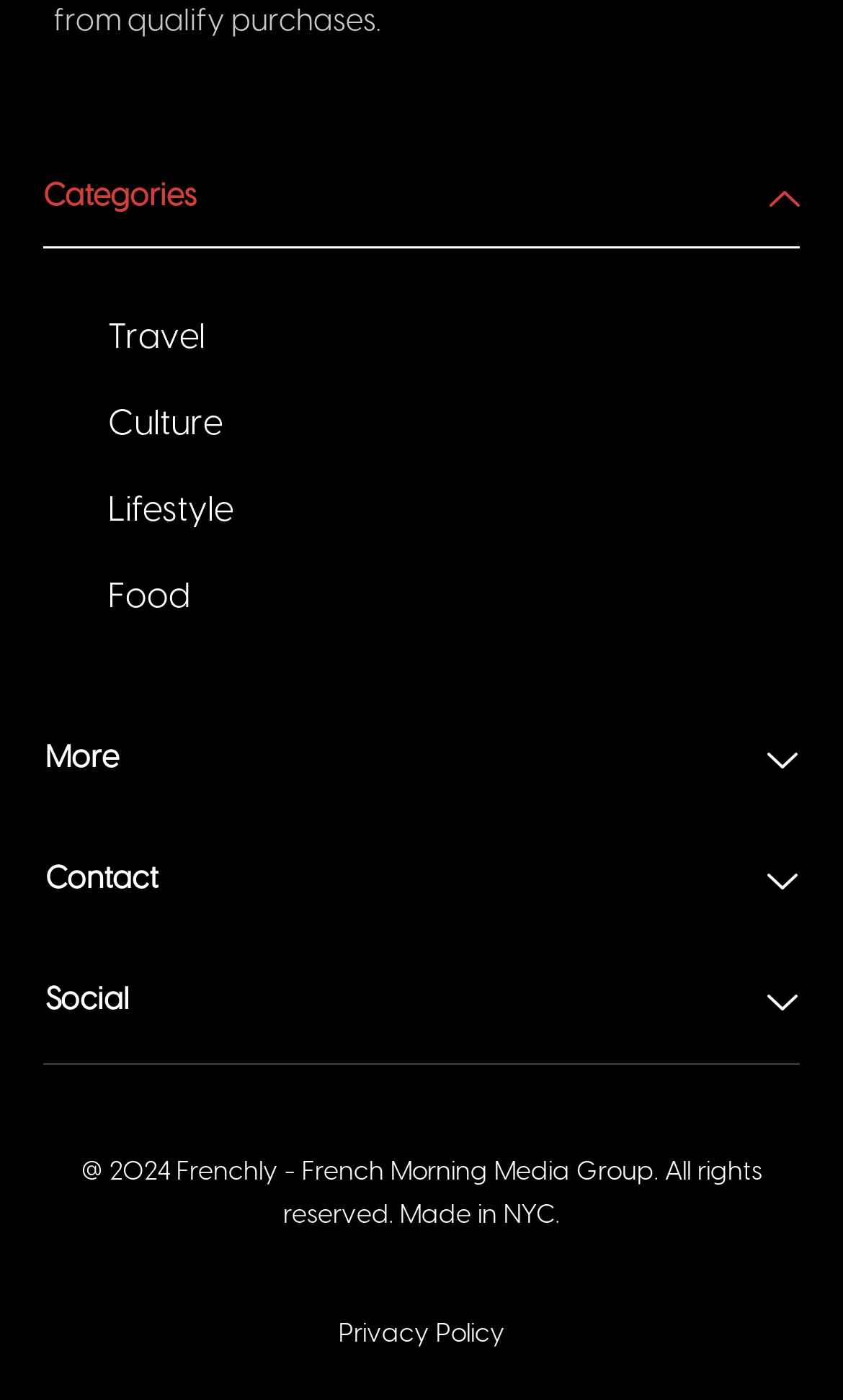From the element description: "Privacy Policy", extract the bounding box coordinates of the UI element. The coordinates should be expressed as four float numbers between 0 and 1, in the order [left, top, right, bottom].

[0.401, 0.943, 0.599, 0.963]